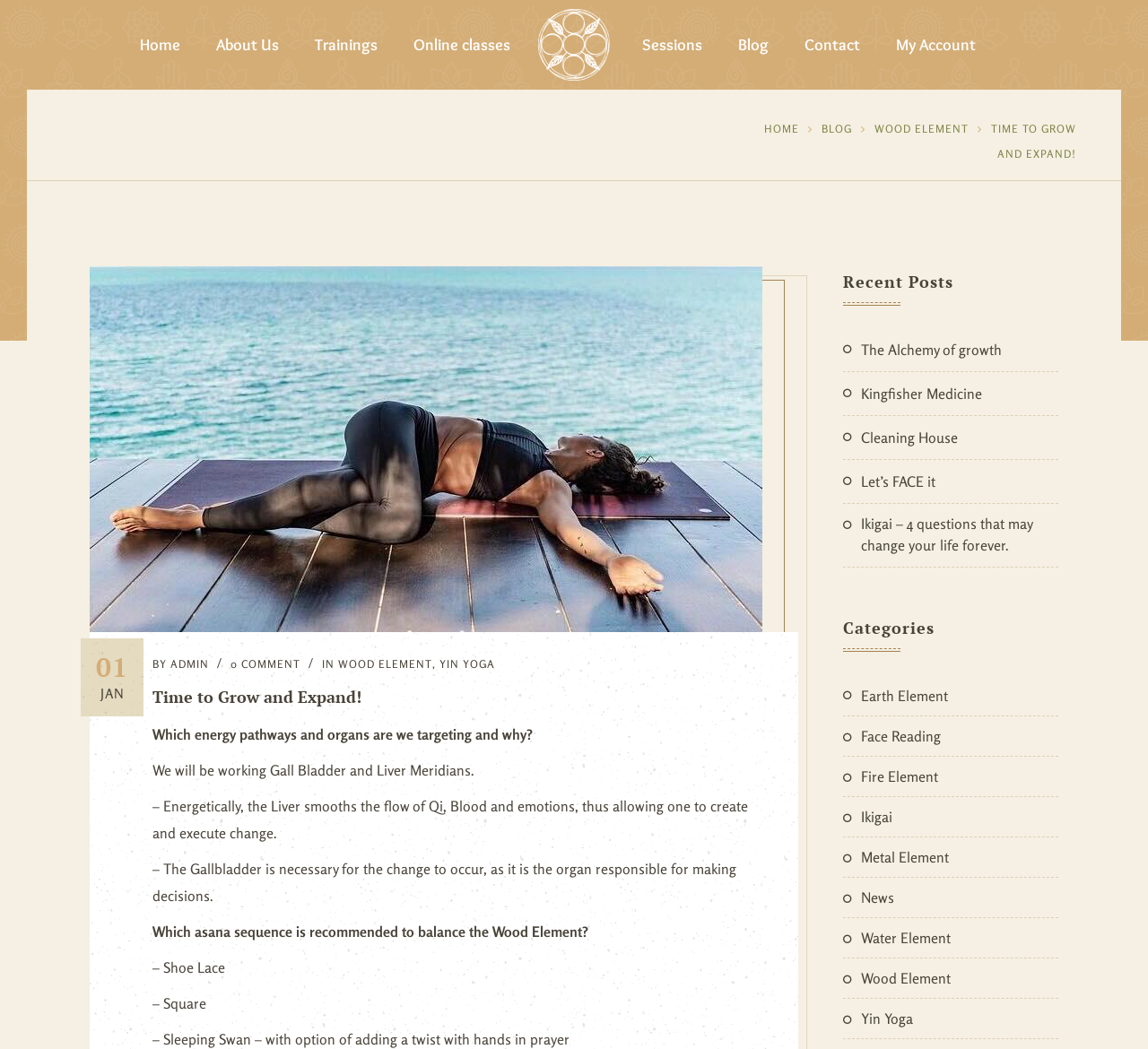Specify the bounding box coordinates (top-left x, top-left y, bottom-right x, bottom-right y) of the UI element in the screenshot that matches this description: title="5elementswisdom"

[0.469, 0.0, 0.531, 0.085]